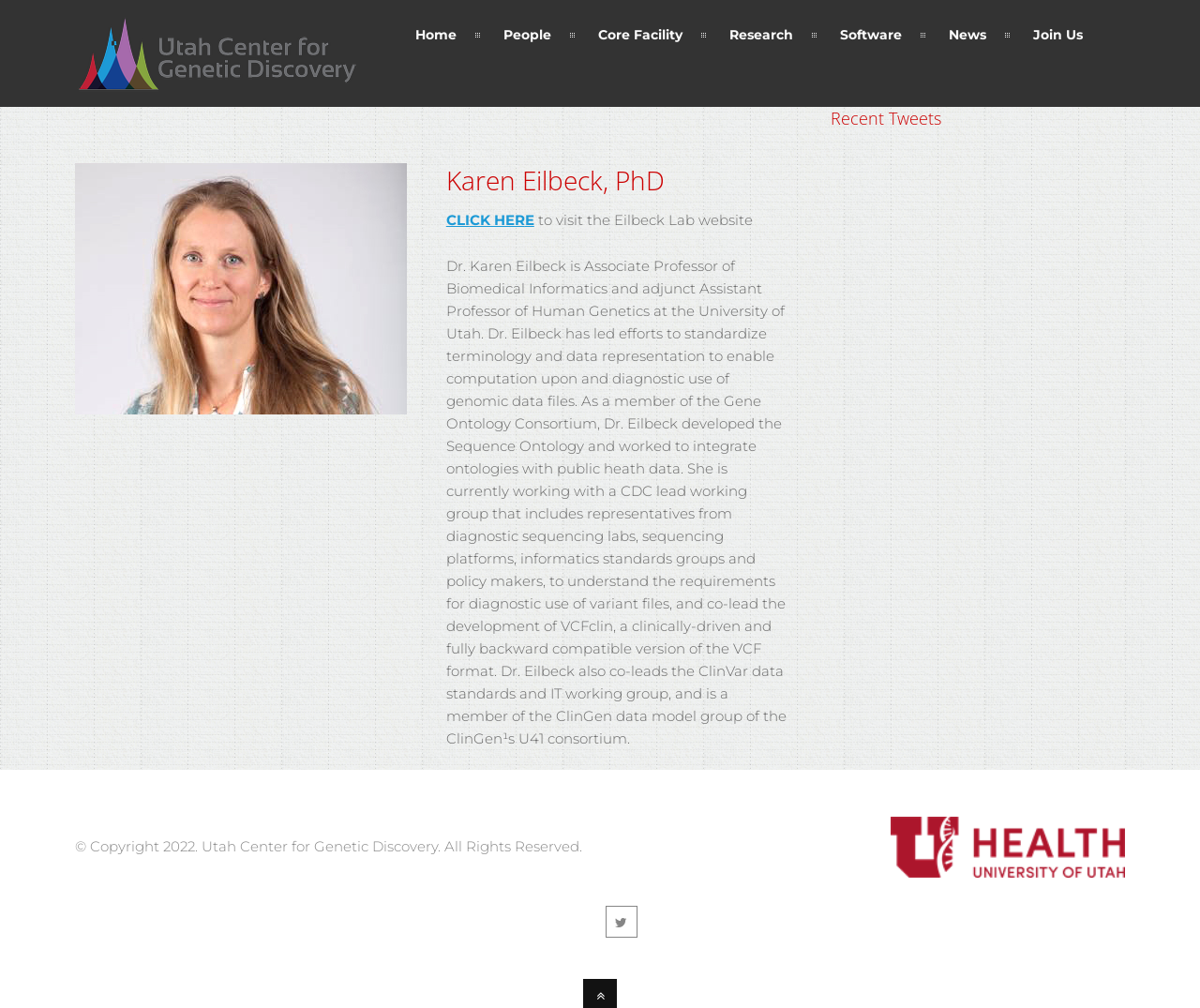Locate the bounding box coordinates of the element that should be clicked to execute the following instruction: "View WhatsApp Zoho Integration details".

None